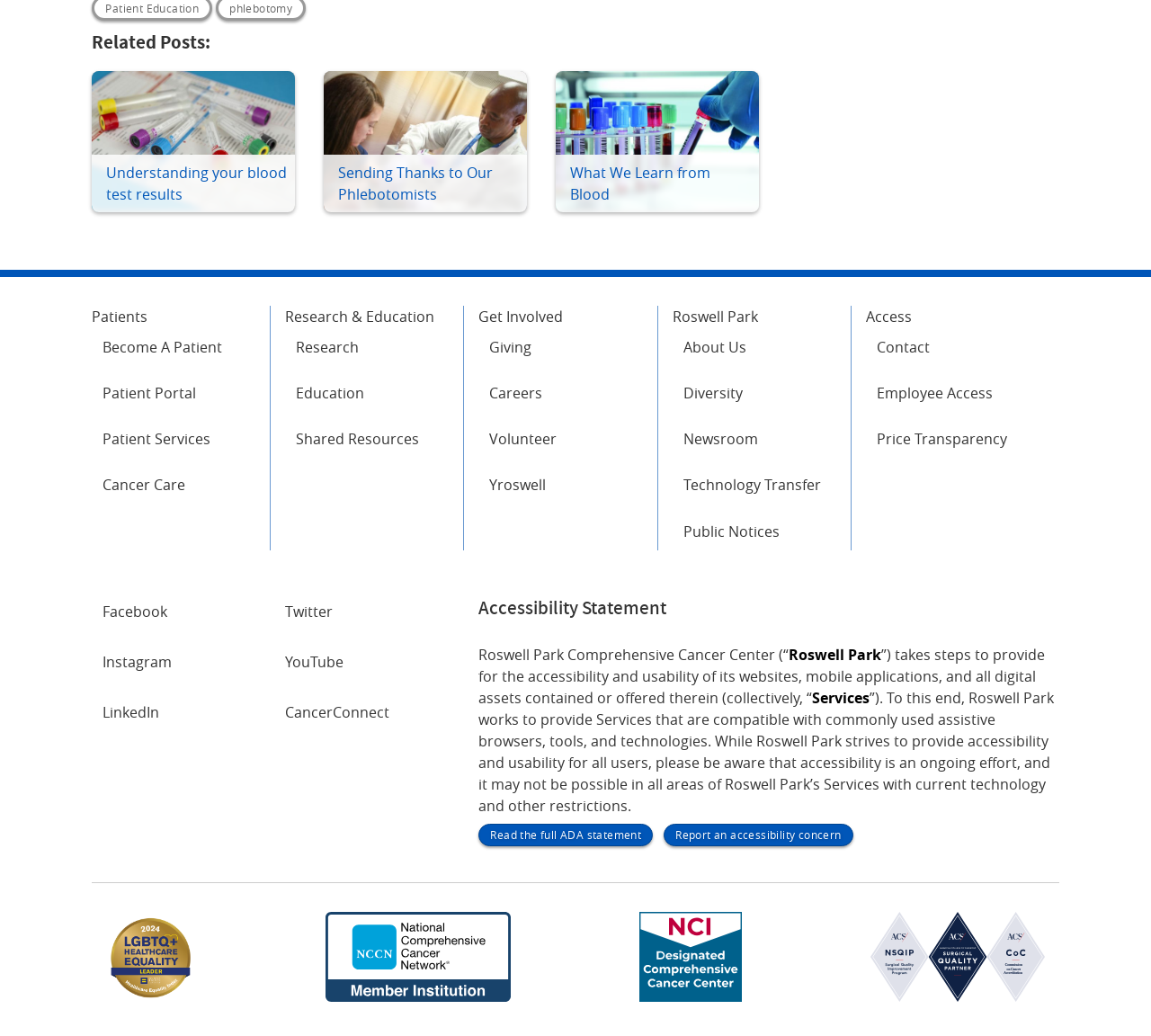Can you give a comprehensive explanation to the question given the content of the image?
How many social media links are in the 'SOCIAL NETWORKS' menu?

I counted the number of social media links in the 'SOCIAL NETWORKS' menu by looking at the navigation element with the ID 'block-socialnetworks-menu' and its child elements, which include 6 links: 'Facebook', 'Twitter', 'Instagram', 'YouTube', 'LinkedIn', and 'CancerConnect'.